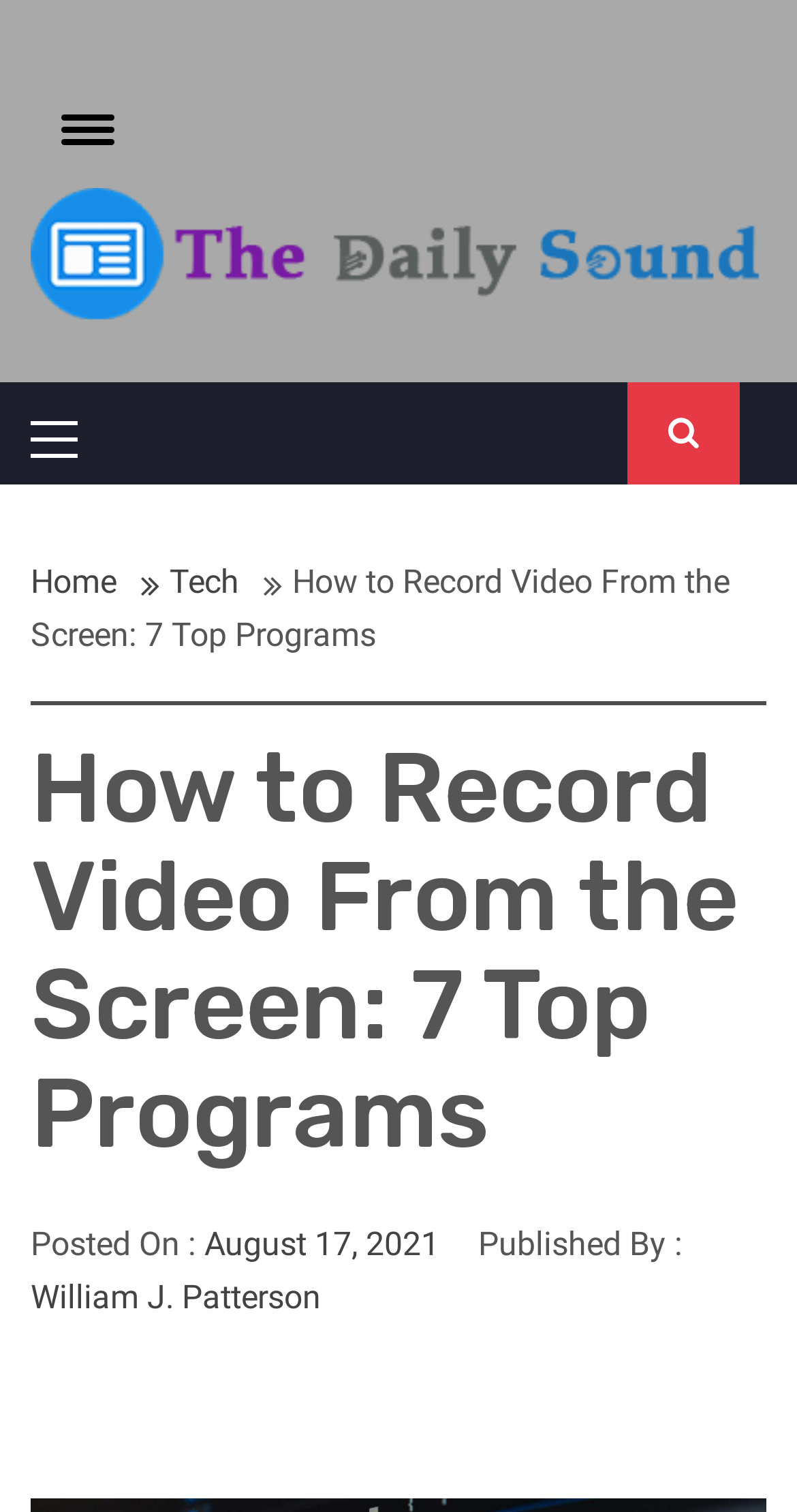What is the category of the current article?
From the screenshot, supply a one-word or short-phrase answer.

Tech